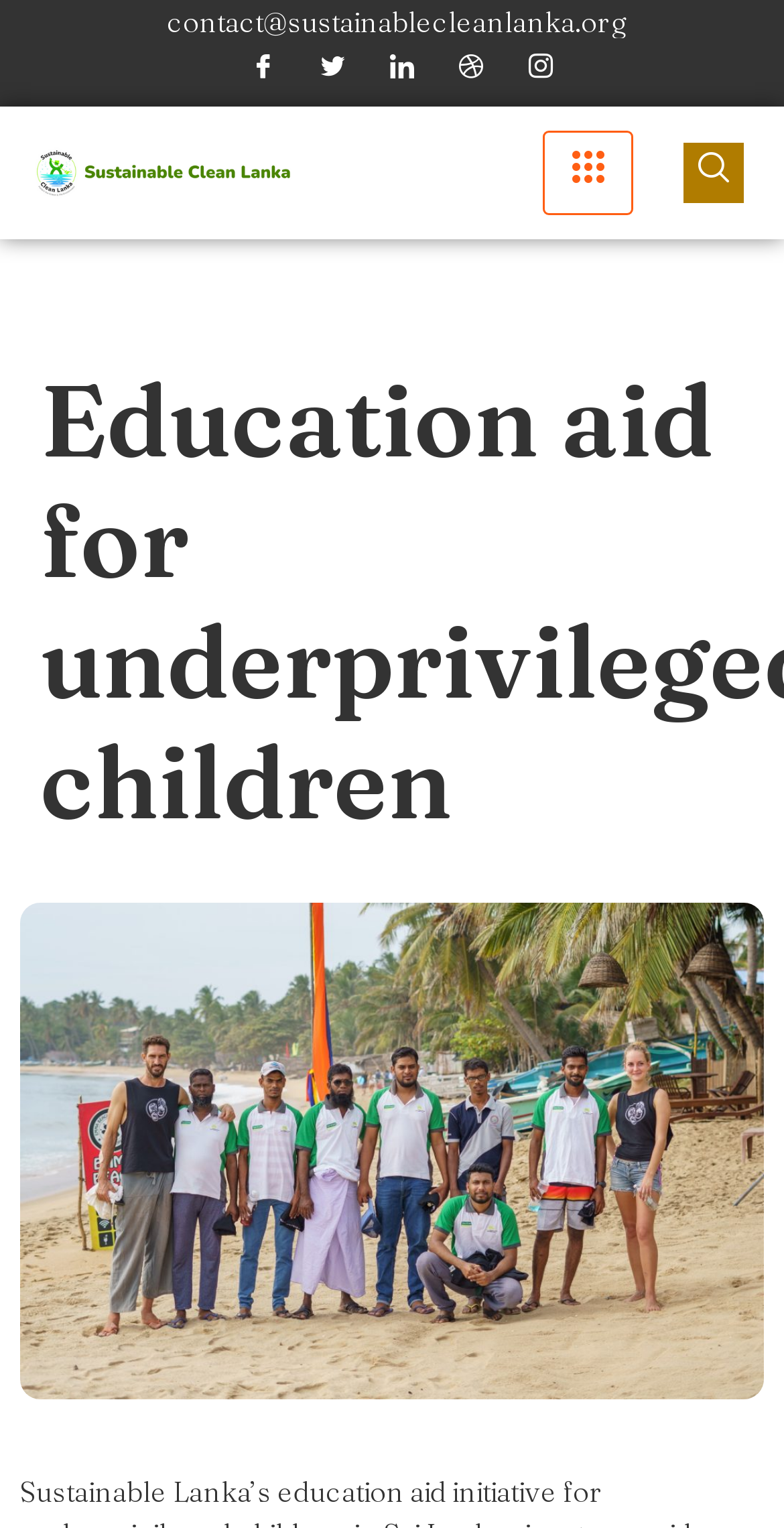Please find the bounding box for the following UI element description. Provide the coordinates in (top-left x, top-left y, bottom-right x, bottom-right y) format, with values between 0 and 1: parent_node: Forsters-Law

None